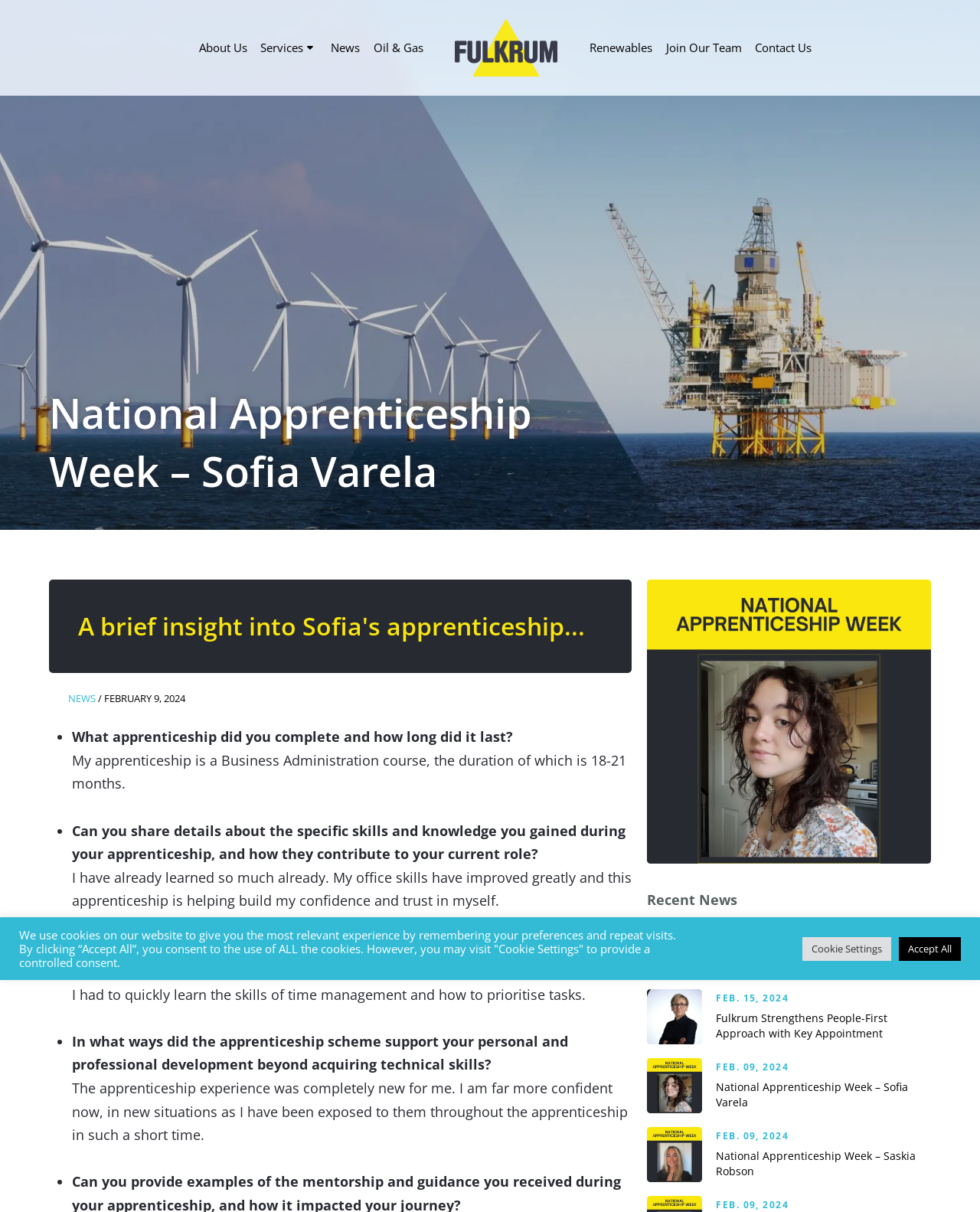Provide a thorough description of the webpage's content and layout.

This webpage is about National Apprenticeship Week, specifically featuring Sofia Varela's apprenticeship experience. At the top, there is a navigation menu with links to "About Us", "Services", "News", "Oil & Gas", "Renewables", "Join Our Team", and "Contact Us". The Fulkrum logo is also present at the top right corner.

Below the navigation menu, there is a heading that reads "National Apprenticeship Week – Sofia Varela". Following this, there is a brief introduction to Sofia's apprenticeship experience, with a heading that says "A brief insight into Sofia's apprenticeship...". 

The main content of the page is divided into sections, each with a question and answer format. The questions are marked with bullet points, and the answers are provided in paragraphs. The sections cover topics such as the apprenticeship course Sofia completed, the skills and knowledge she gained, the challenges she faced, and how the apprenticeship scheme supported her personal and professional development.

To the right of the main content, there is a section titled "Recent News" with three news articles. Each article has a featured image, a date, and a heading. The articles are stacked vertically, with the most recent one at the top.

At the bottom of the page, there is a cookie consent notification with a message about the use of cookies on the website. There are two buttons, "Cookie Settings" and "Accept All", allowing users to manage their cookie preferences.